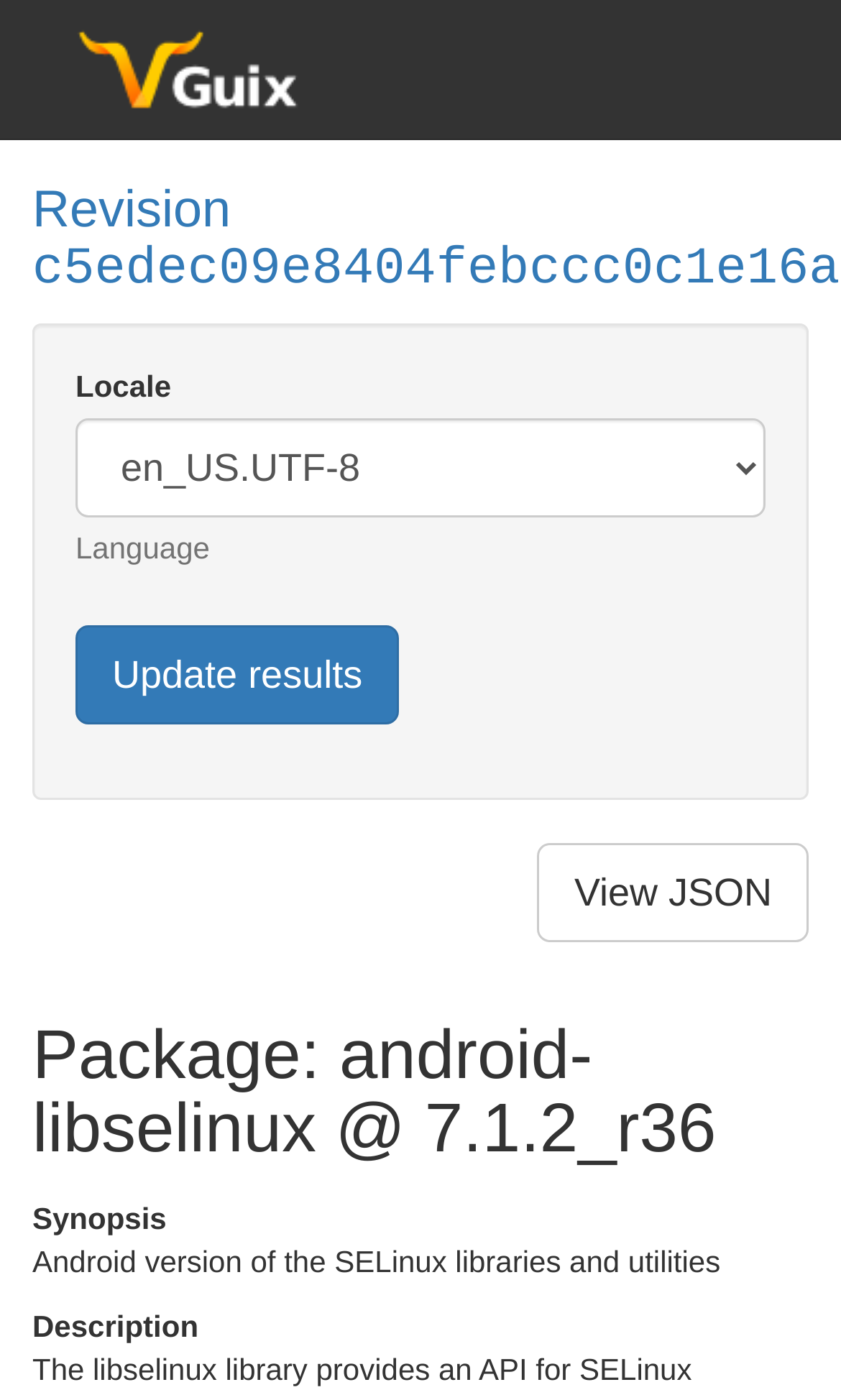Look at the image and write a detailed answer to the question: 
What is the current locale?

I looked at the combobox 'Locale' and did not find a selected value, so I assume the current locale is not specified.